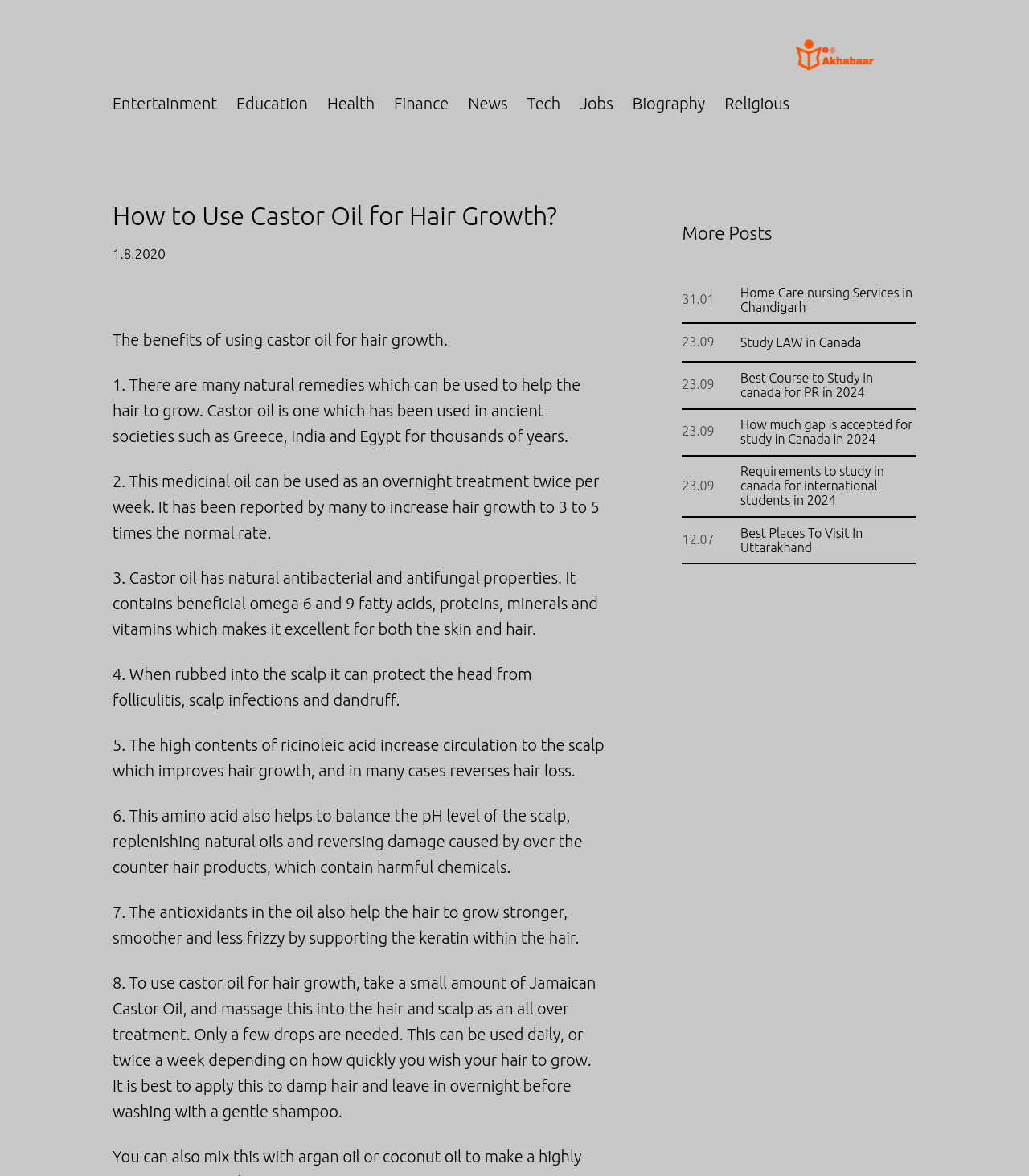Please analyze the image and give a detailed answer to the question:
What is the topic of the article?

I determined the topic of the article by reading the heading 'How to Use Castor Oil for Hair Growth?' and the static text 'The benefits of using castor oil for hair growth.' which suggests that the article is about the benefits and uses of castor oil for hair growth.